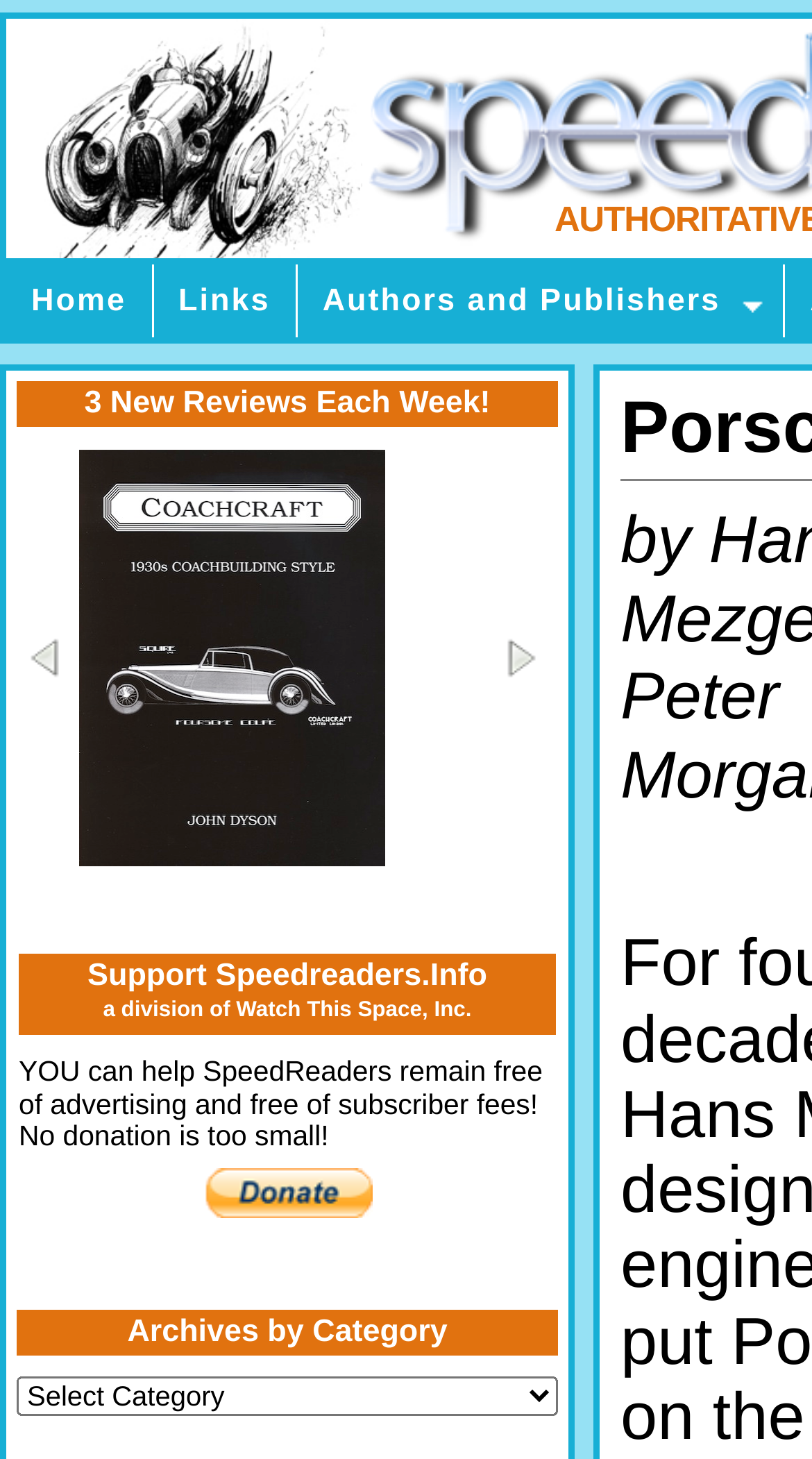What is the tone of the webpage?
Refer to the image and respond with a one-word or short-phrase answer.

Informative and supportive